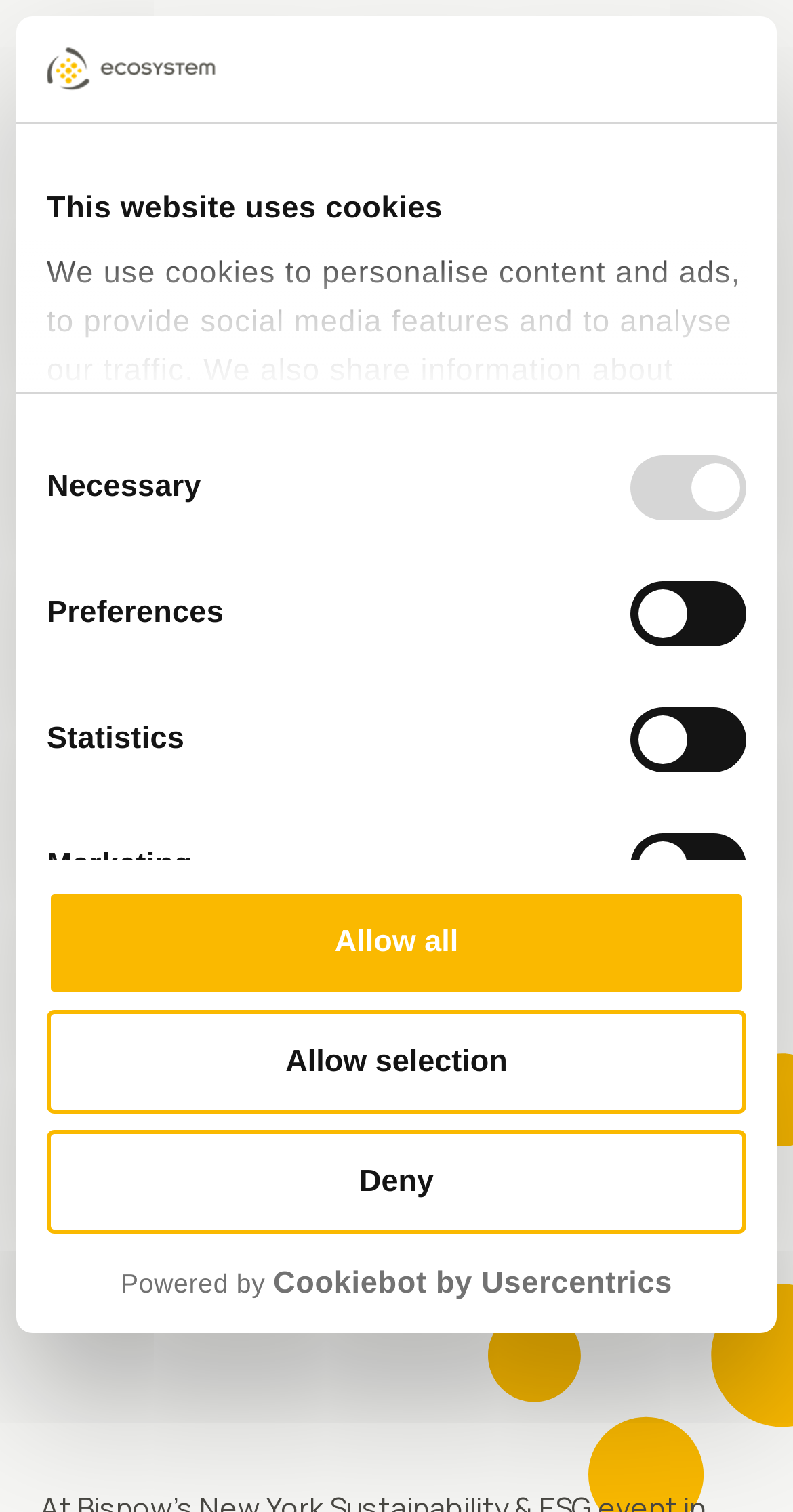Pinpoint the bounding box coordinates of the clickable area necessary to execute the following instruction: "Click the About Us link". The coordinates should be given as four float numbers between 0 and 1, namely [left, top, right, bottom].

[0.103, 0.269, 0.515, 0.323]